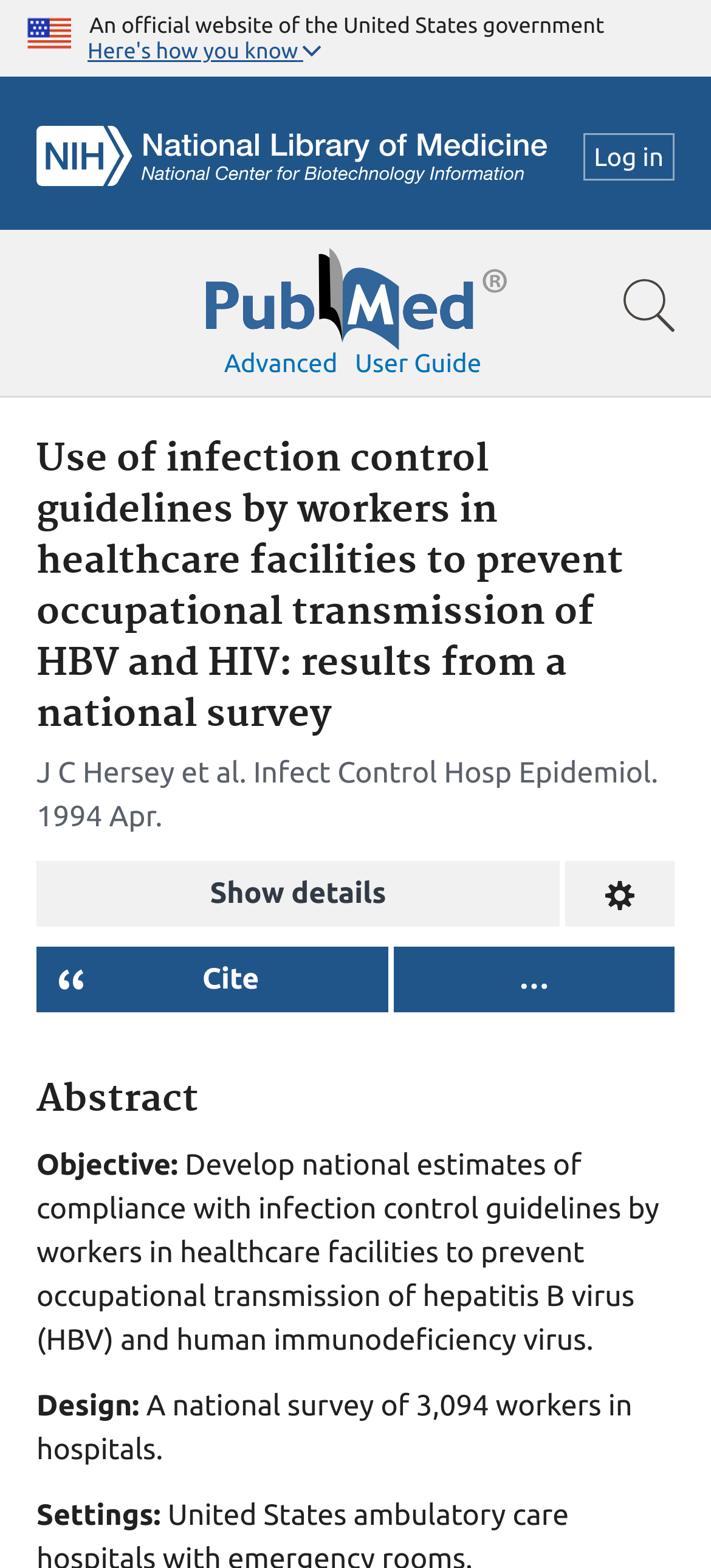What is the purpose of the button 'Show details'?
Please utilize the information in the image to give a detailed response to the question.

The button 'Show details' is located near the article title and has a control element 'full-article-details', which suggests that its purpose is to show the full details of the article.